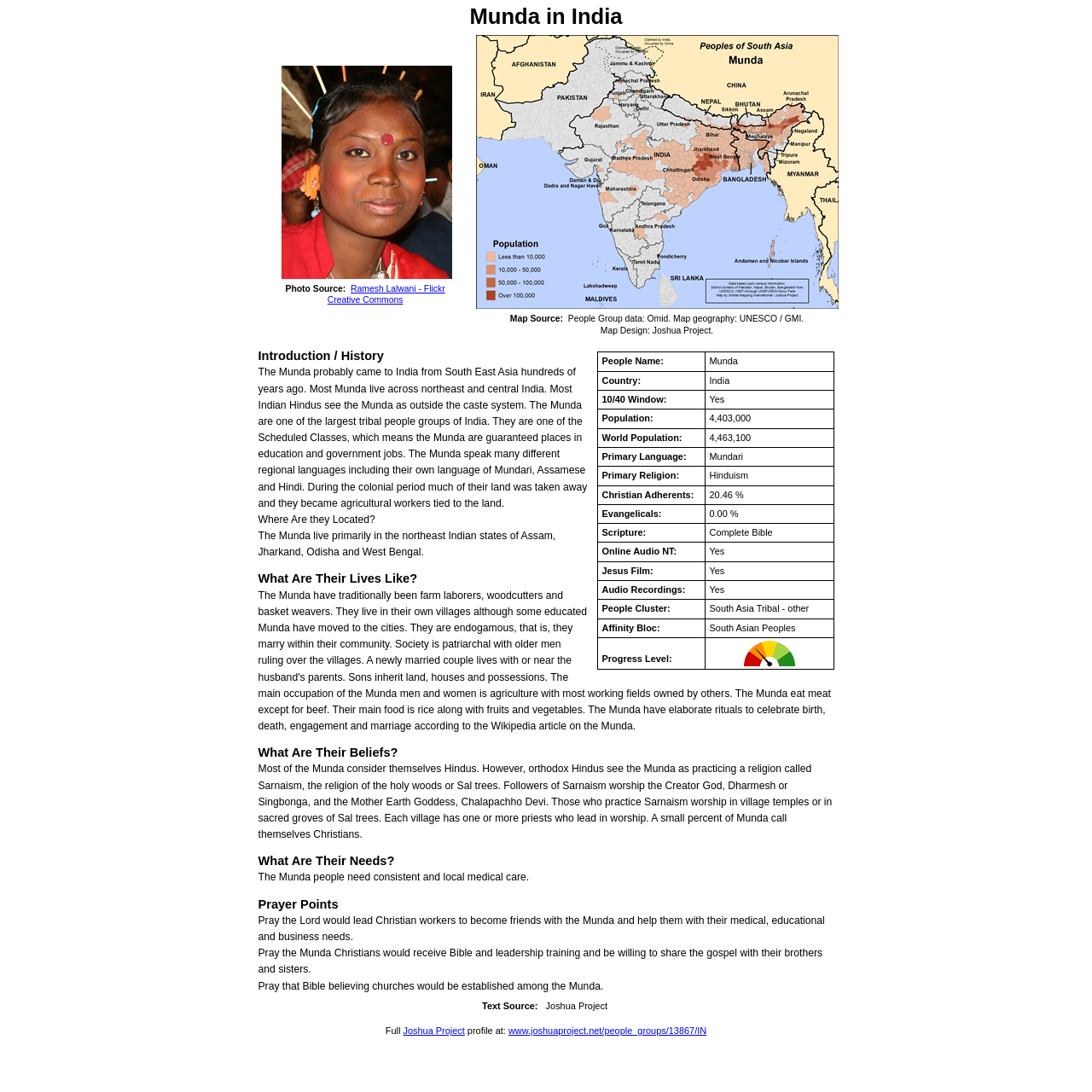From the given element description: "www.joshuaproject.net/people_groups/13867/IN", find the bounding box for the UI element. Provide the coordinates as four float numbers between 0 and 1, in the order [left, top, right, bottom].

[0.466, 0.939, 0.647, 0.948]